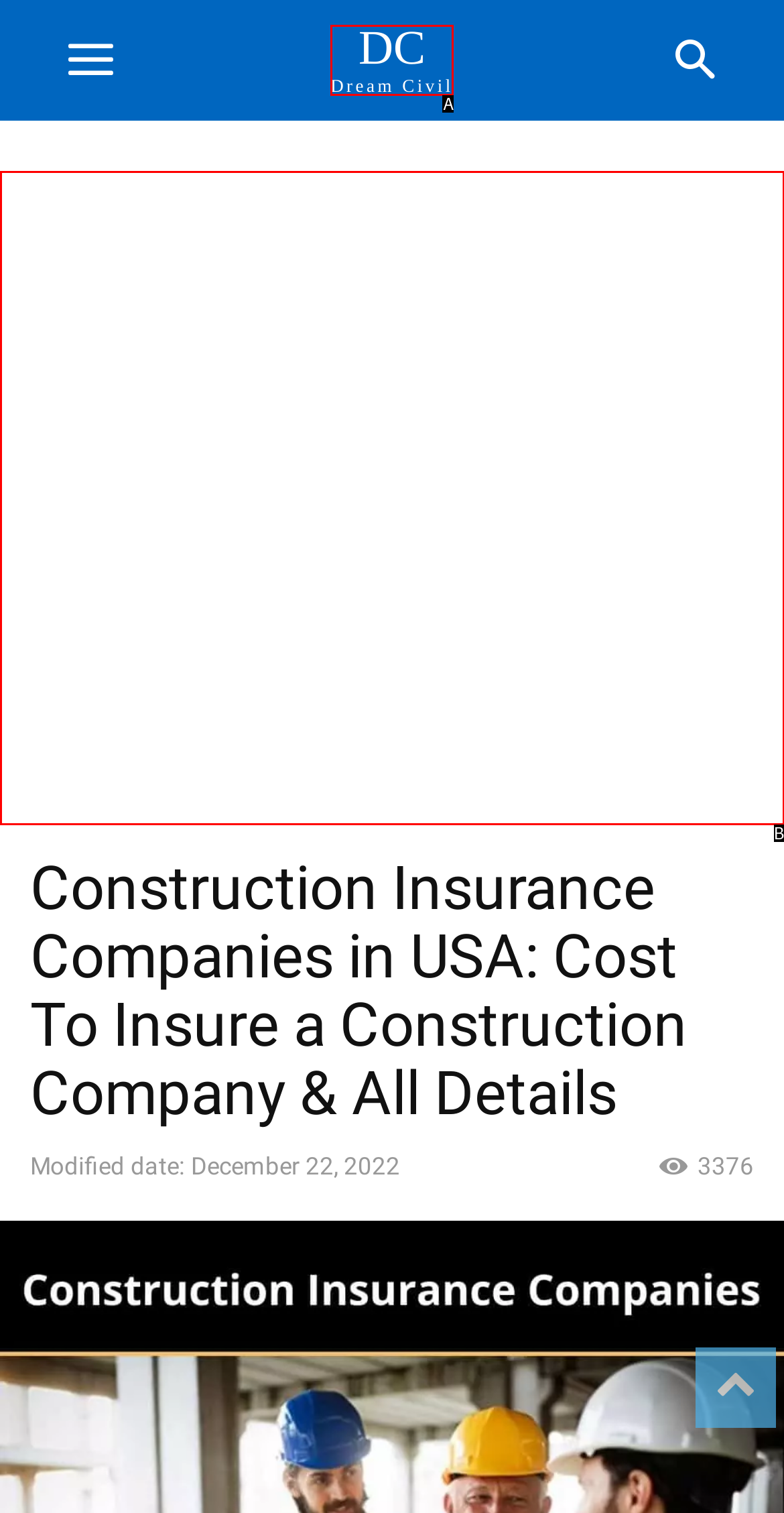Identify the bounding box that corresponds to: DC Dream Civil
Respond with the letter of the correct option from the provided choices.

A